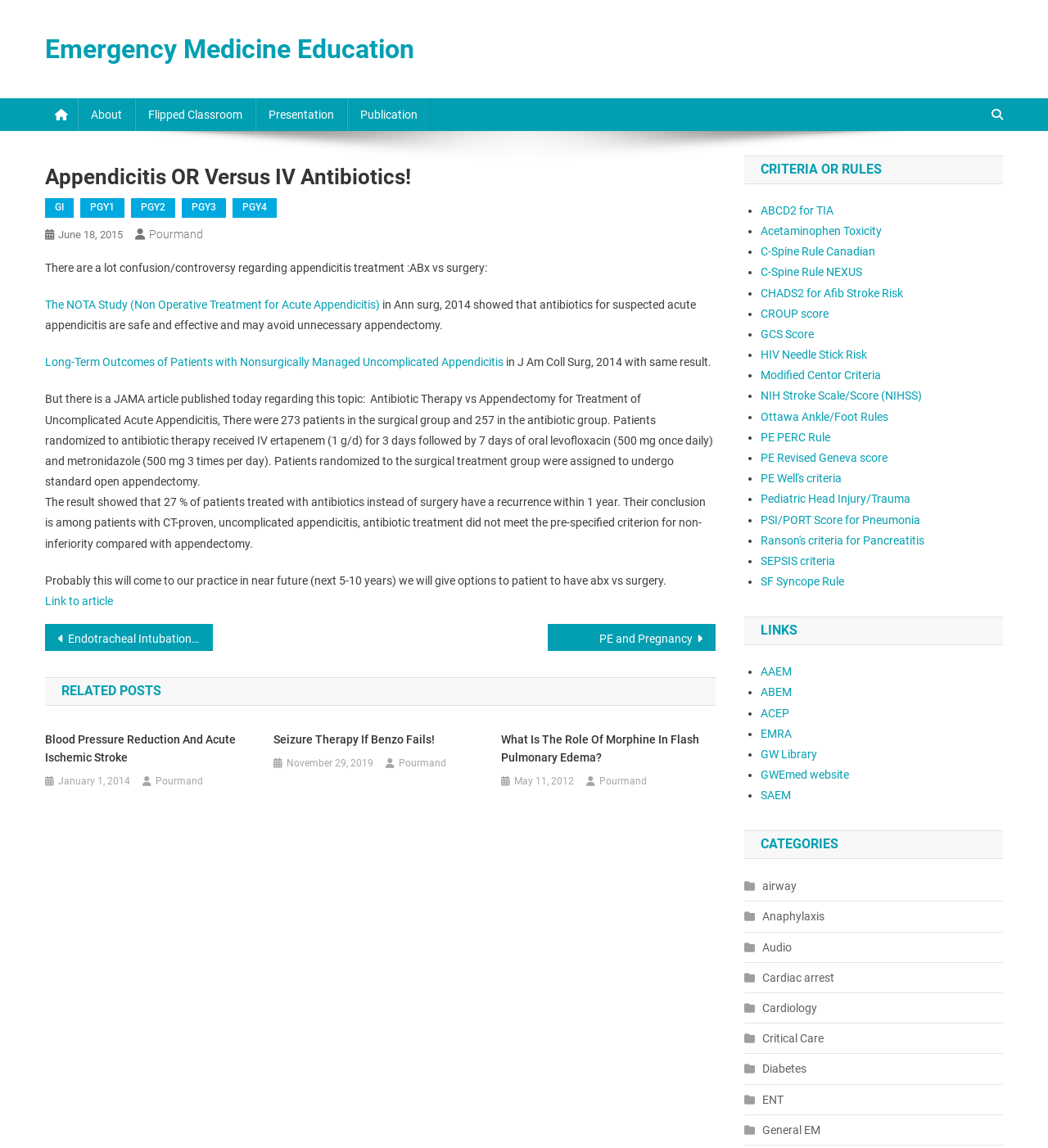Find the bounding box coordinates of the element you need to click on to perform this action: 'Read the article 'Appendicitis OR Versus IV Antibiotics!''. The coordinates should be represented by four float values between 0 and 1, in the format [left, top, right, bottom].

[0.043, 0.143, 0.683, 0.166]